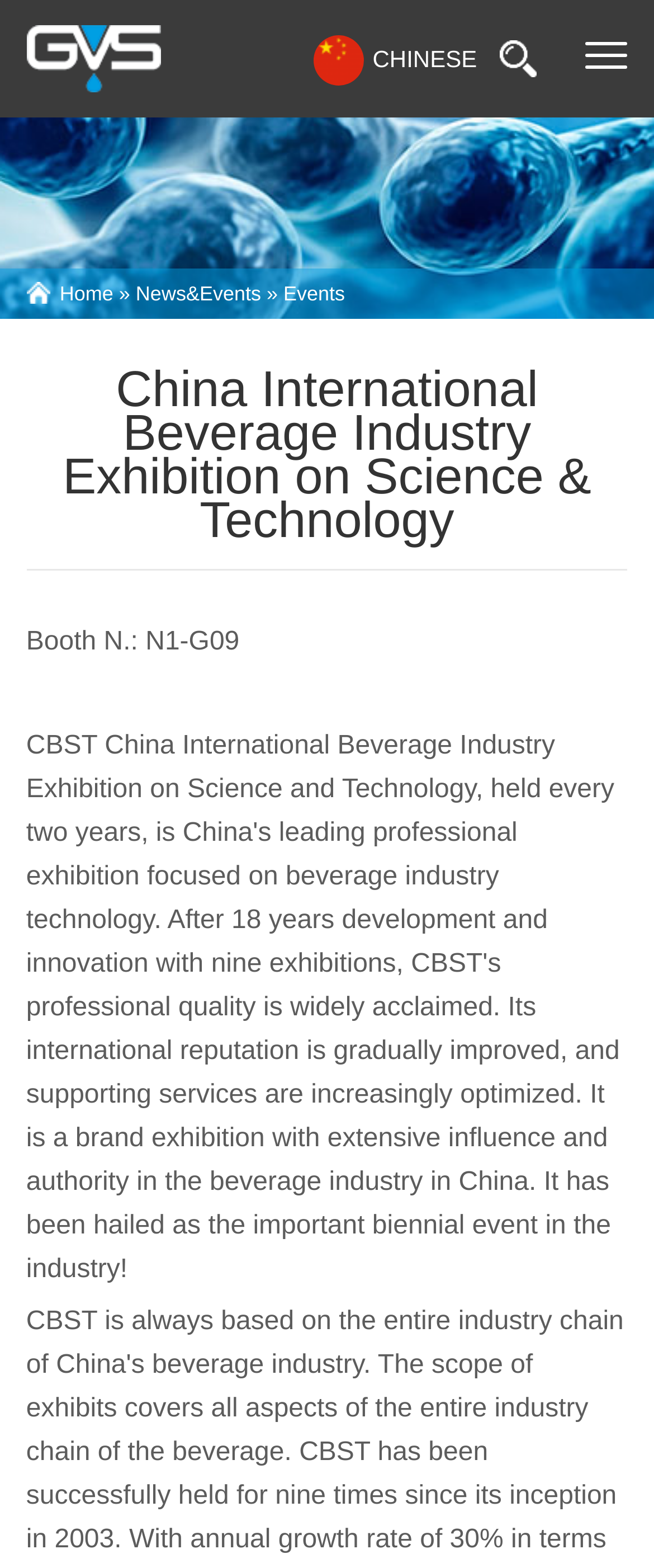Utilize the details in the image to thoroughly answer the following question: What is the navigation menu item after 'Home'?

I found the navigation menu item by looking at the links on the top of the page, where 'Home' is followed by '»' and then 'News&Events'.